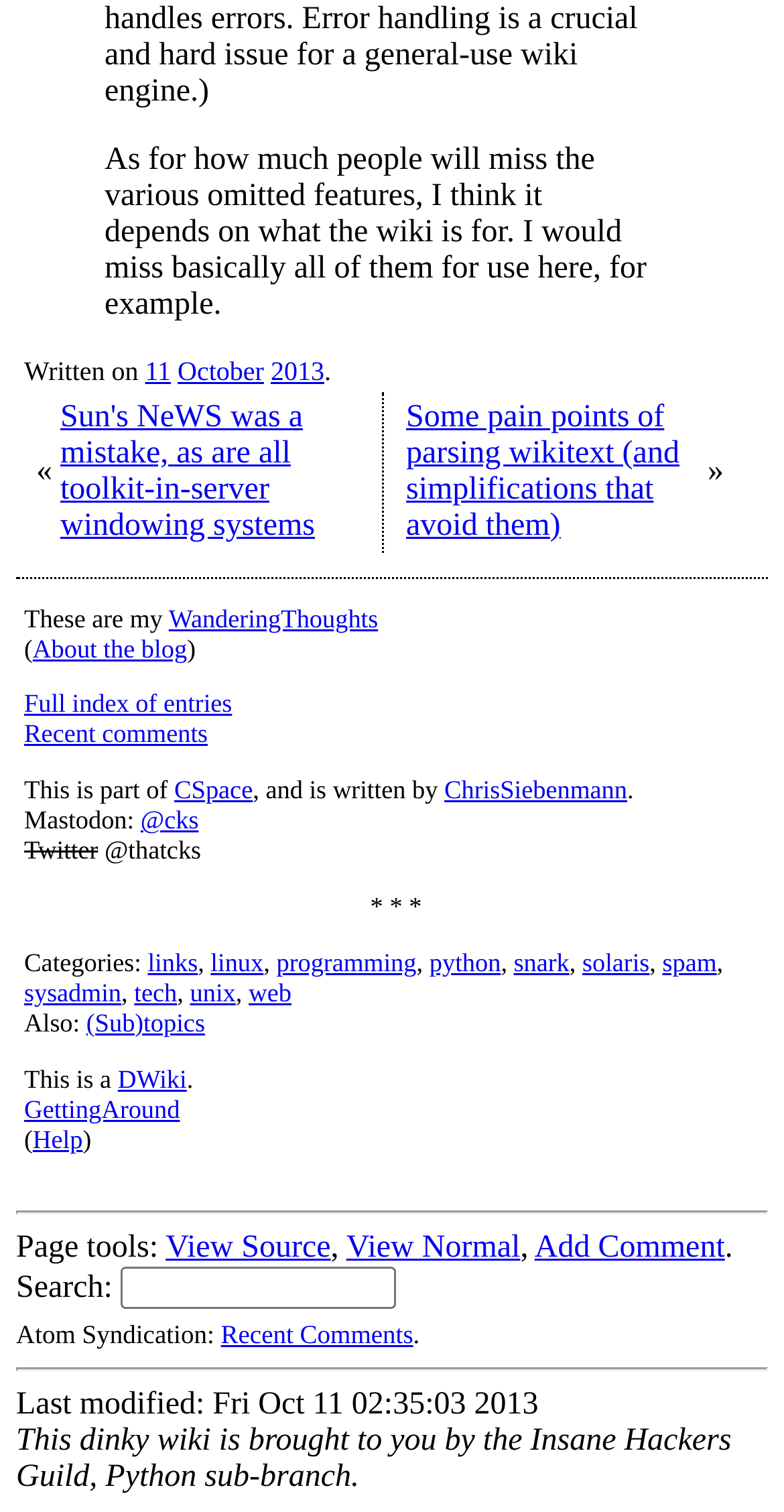Please identify the bounding box coordinates of the element's region that needs to be clicked to fulfill the following instruction: "Add a comment to the page". The bounding box coordinates should consist of four float numbers between 0 and 1, i.e., [left, top, right, bottom].

[0.682, 0.814, 0.925, 0.836]